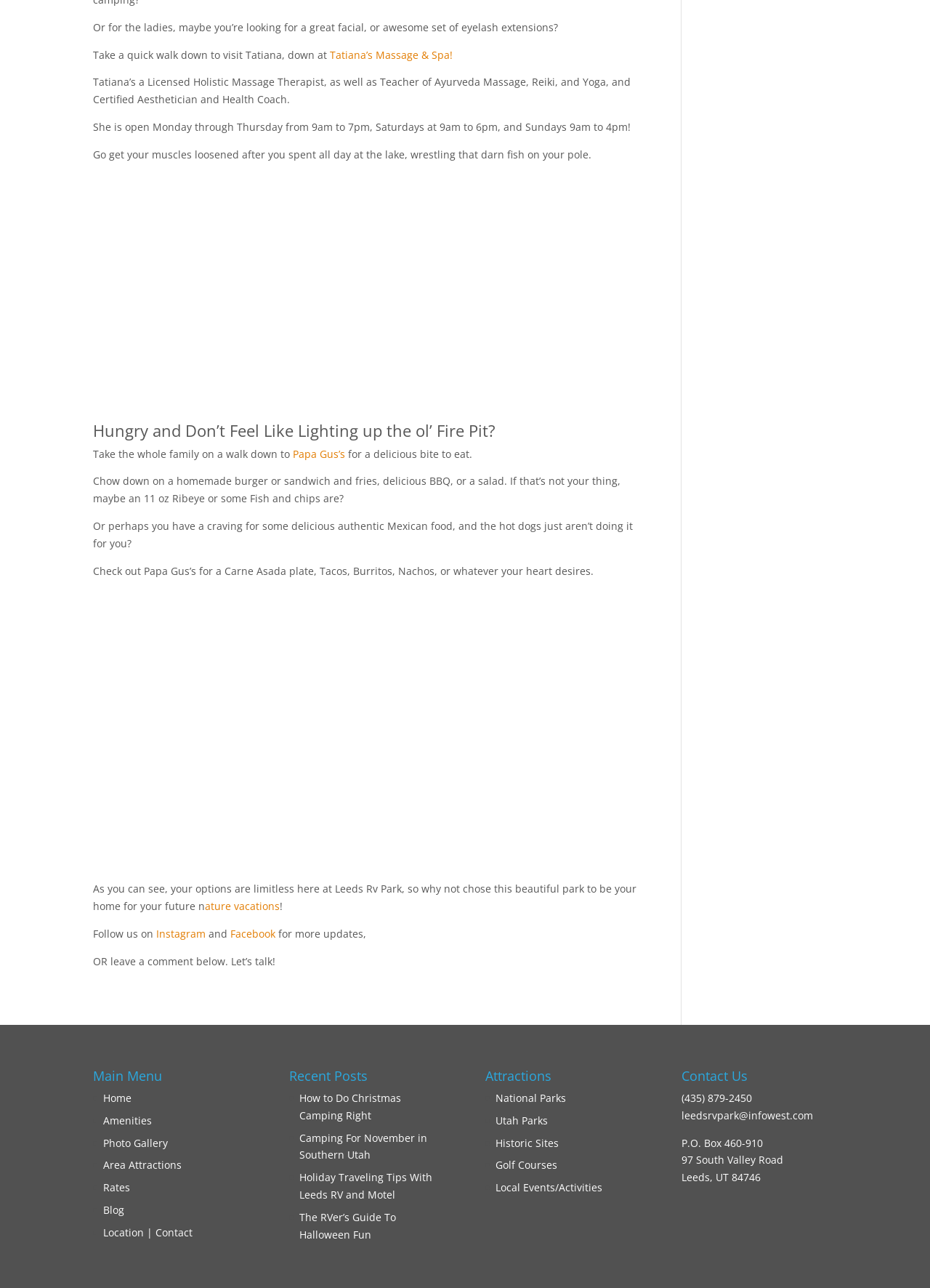Using the elements shown in the image, answer the question comprehensively: What is the profession of Tatiana?

Based on the text 'Tatiana’s a Licensed Holistic Massage Therapist, as well as Teacher of Ayurveda Massage, Reiki, and Yoga, and Certified Aesthetician and Health Coach.', we can infer that Tatiana is a Massage Therapist.